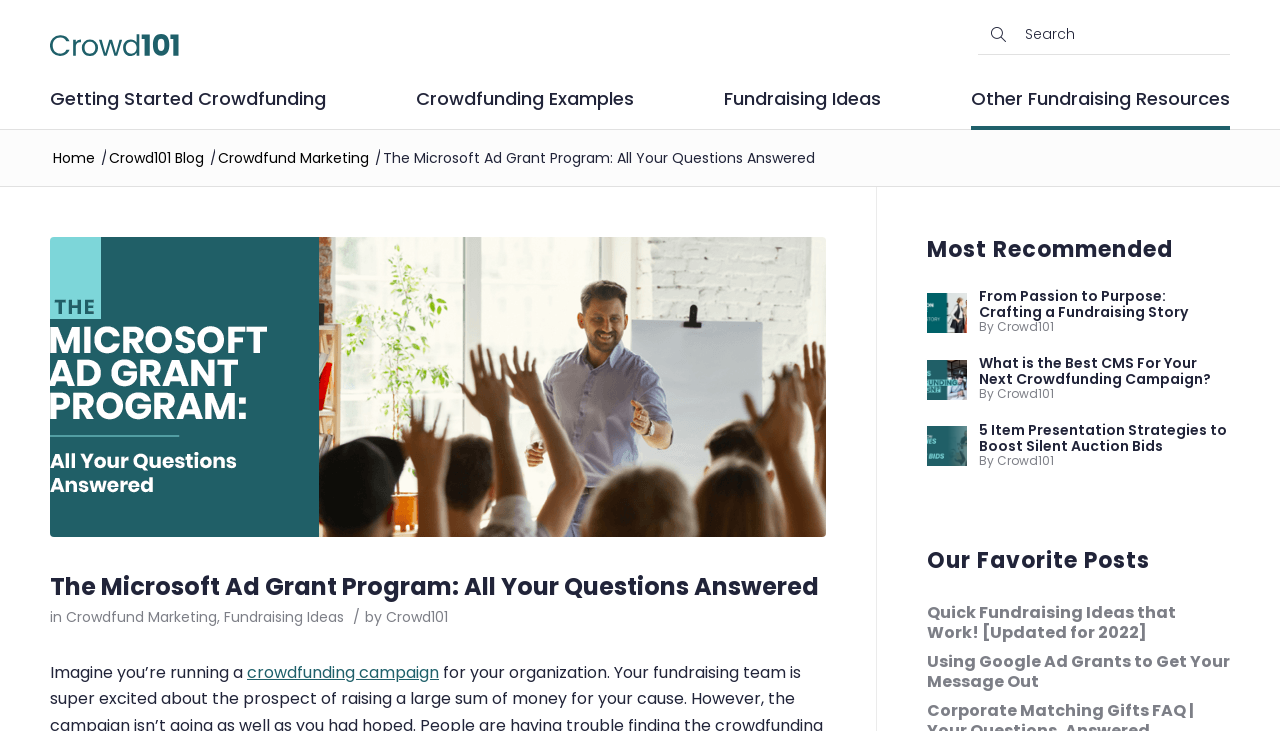Determine the bounding box coordinates for the HTML element mentioned in the following description: "Getting Started Crowdfunding". The coordinates should be a list of four floats ranging from 0 to 1, represented as [left, top, right, bottom].

[0.039, 0.122, 0.255, 0.17]